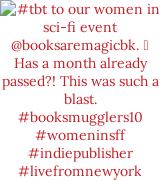How long has it been since the event?
Answer the question using a single word or phrase, according to the image.

A month